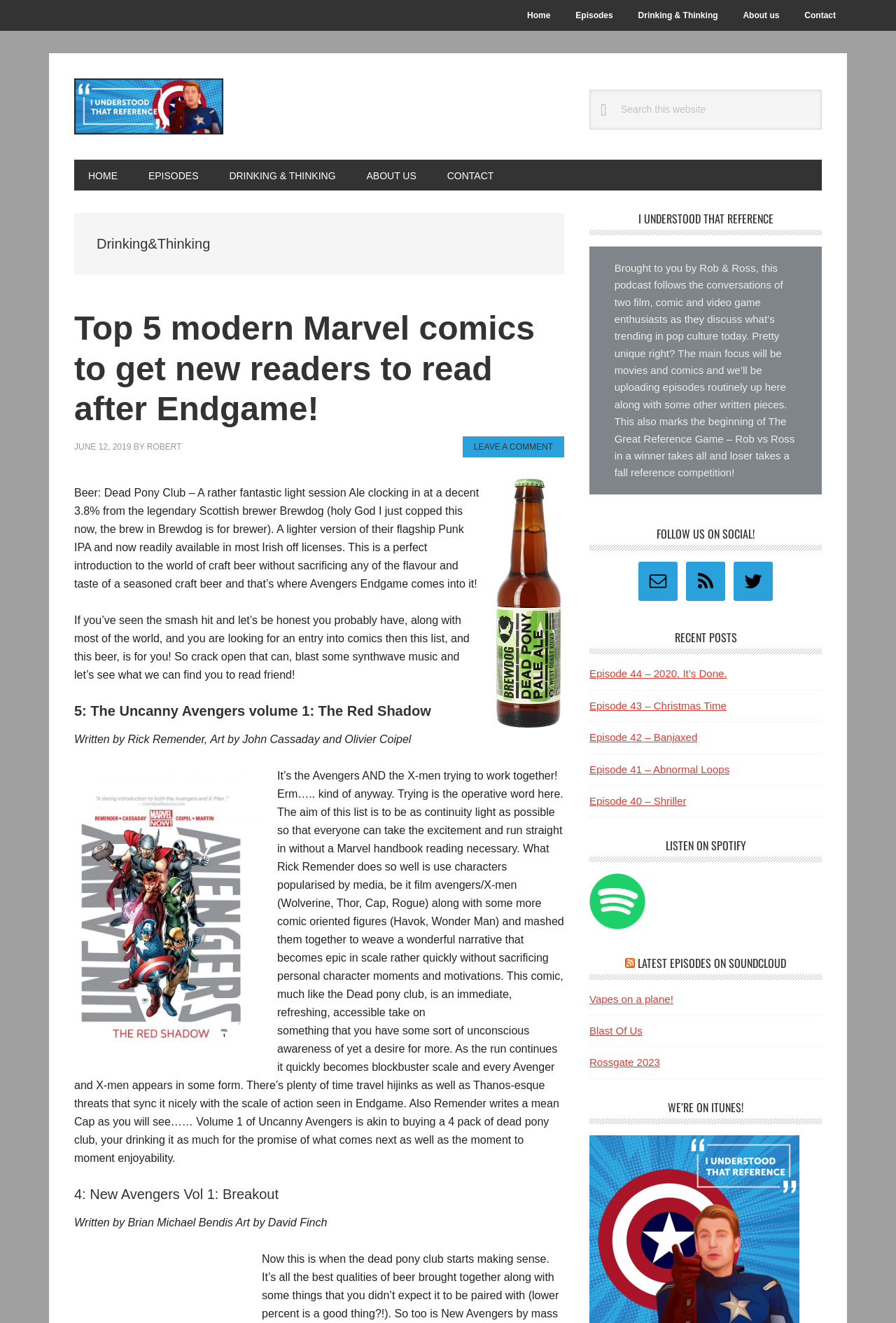Please analyze the image and provide a thorough answer to the question:
How many episodes are listed in the 'RECENT POSTS' section?

The number of episodes listed in the 'RECENT POSTS' section can be found by counting the links inside the element with the bounding box coordinates [0.658, 0.478, 0.917, 0.495]. There are 5 links, each corresponding to a different episode.